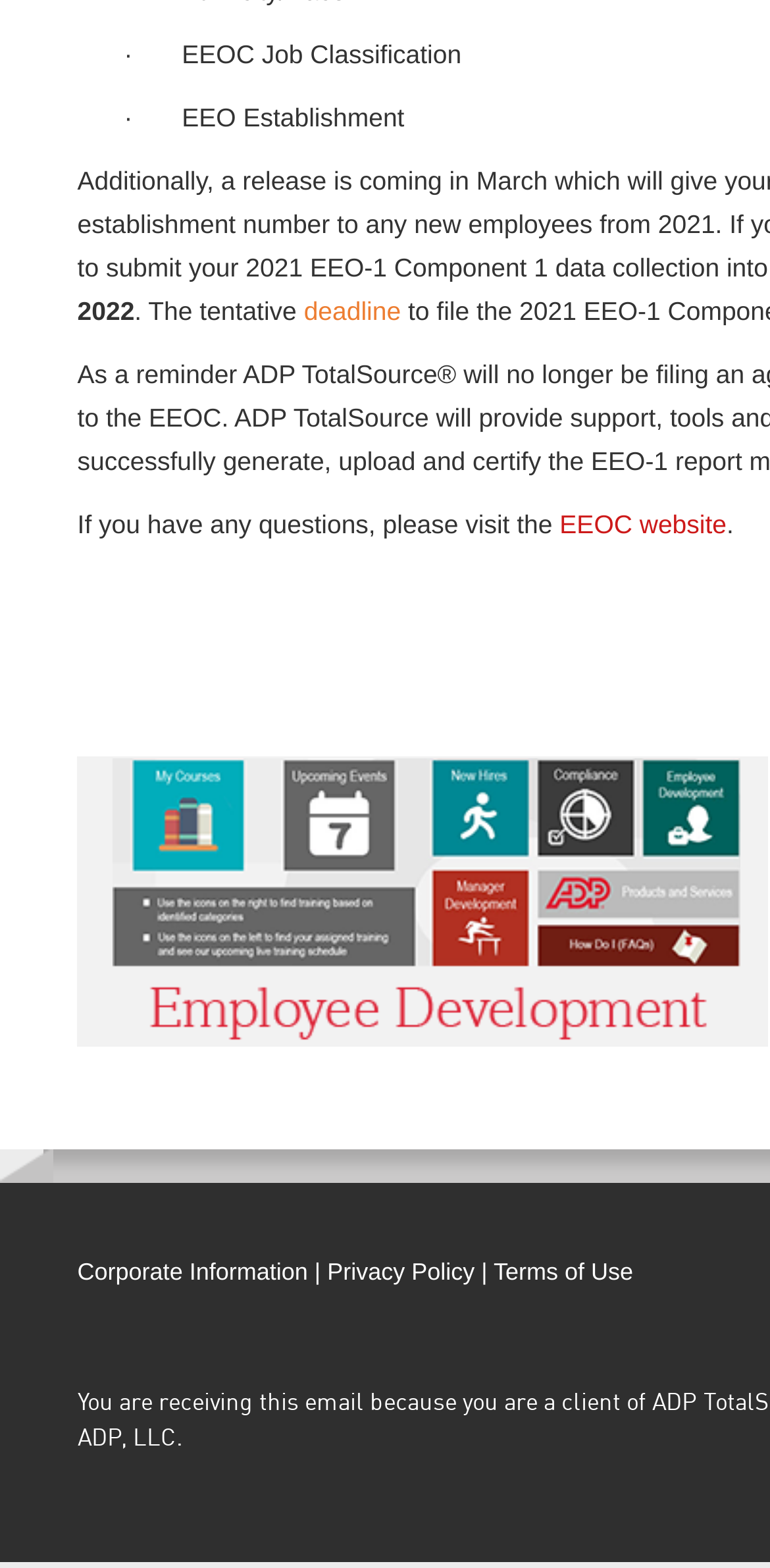What is the purpose of the table on the page?
Please provide a comprehensive answer based on the details in the screenshot.

The LayoutTable element with ID 639 is present on the page, but its purpose is not clear. The table does not have any headers or captions, and the content of the table cells is not descriptive. It is not possible to determine the purpose of the table based on the information provided.